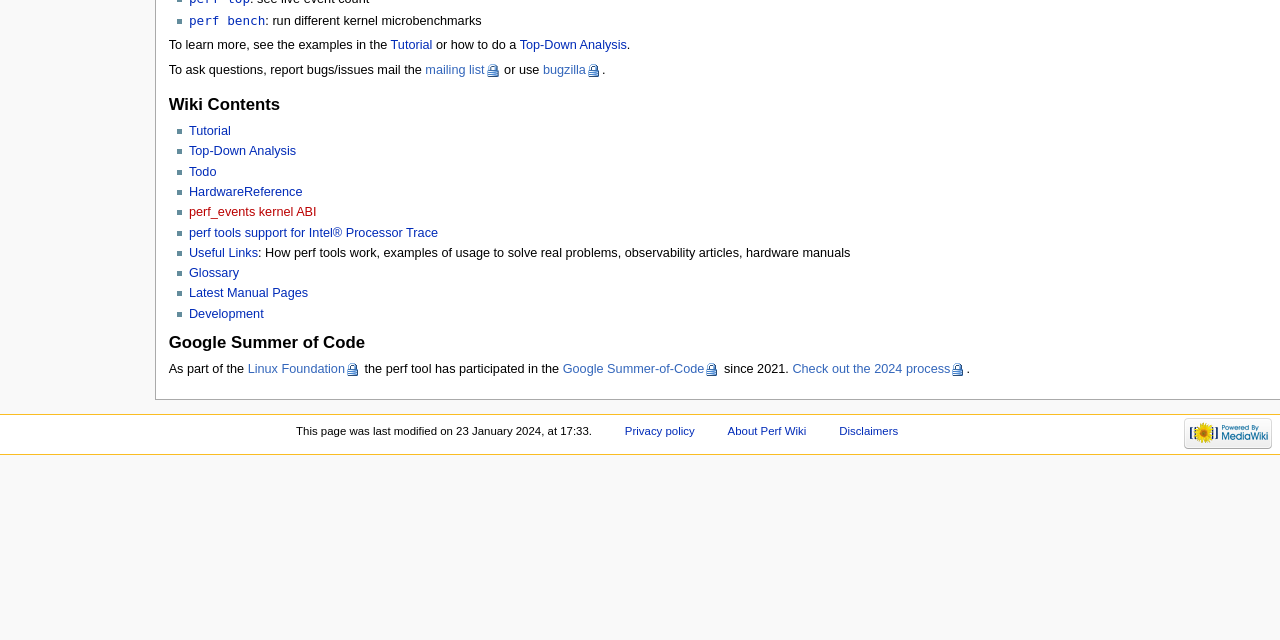Please determine the bounding box of the UI element that matches this description: Linux Foundation. The coordinates should be given as (top-left x, top-left y, bottom-right x, bottom-right y), with all values between 0 and 1.

[0.193, 0.566, 0.282, 0.588]